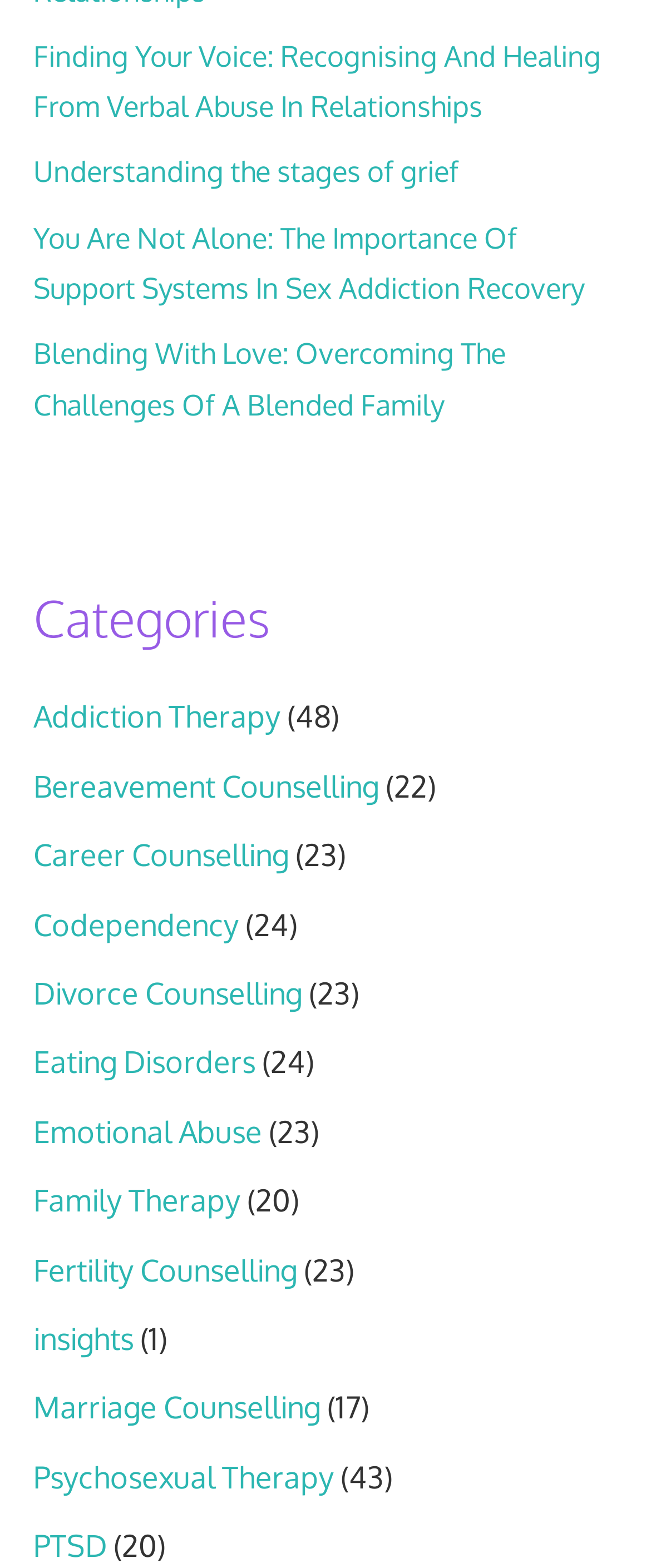Determine the bounding box coordinates for the area that should be clicked to carry out the following instruction: "Explore addiction therapy".

[0.051, 0.445, 0.431, 0.469]